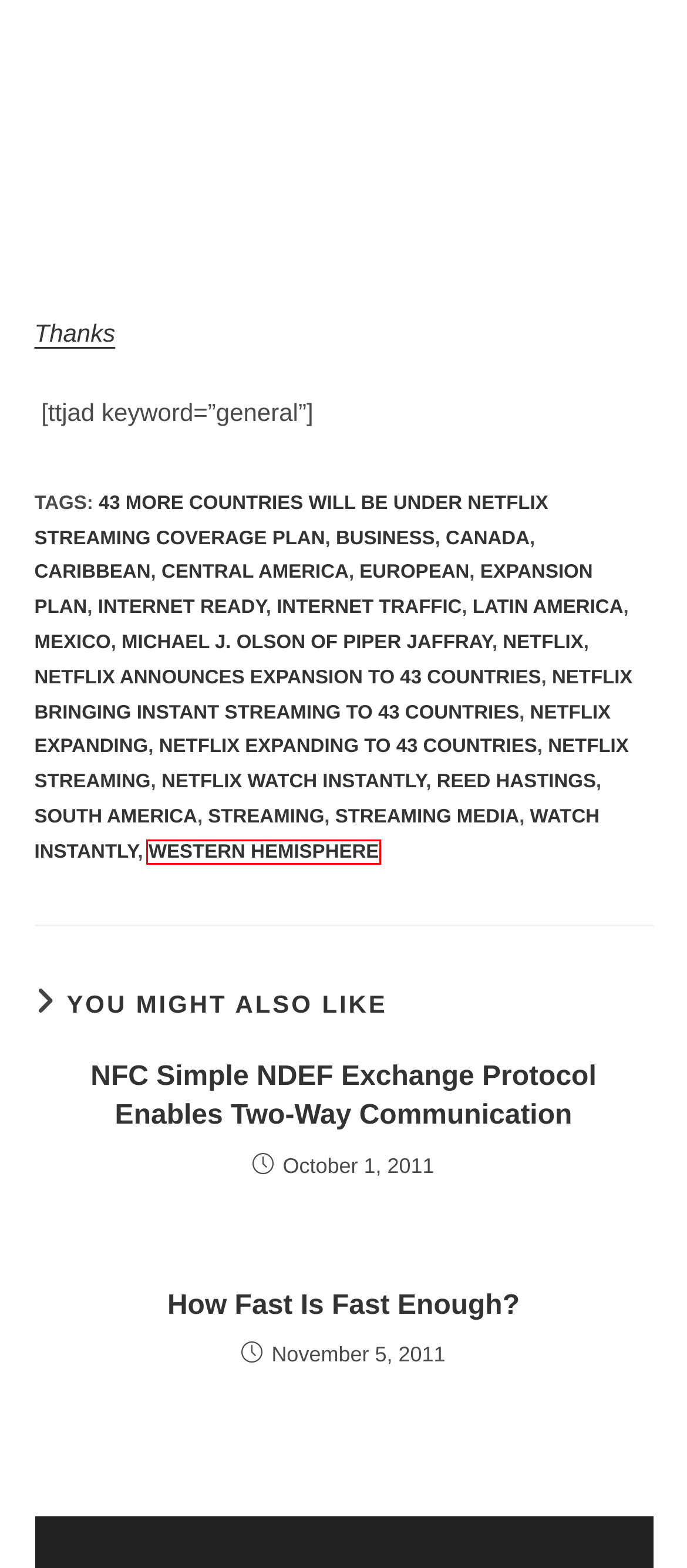Given a webpage screenshot featuring a red rectangle around a UI element, please determine the best description for the new webpage that appears after the element within the bounding box is clicked. The options are:
A. streaming media Archives - The Tech Journal
B. How Fast Is Fast Enough? - The Tech Journal
C. internet ready Archives - The Tech Journal
D. Streaming Archives - The Tech Journal
E. Reed Hastings Archives - The Tech Journal
F. Netflix Expanding To 43 Countries Archives - The Tech Journal
G. Western Hemisphere Archives - The Tech Journal
H. Netflix expanding into Latin America - Los Angeles Times

G